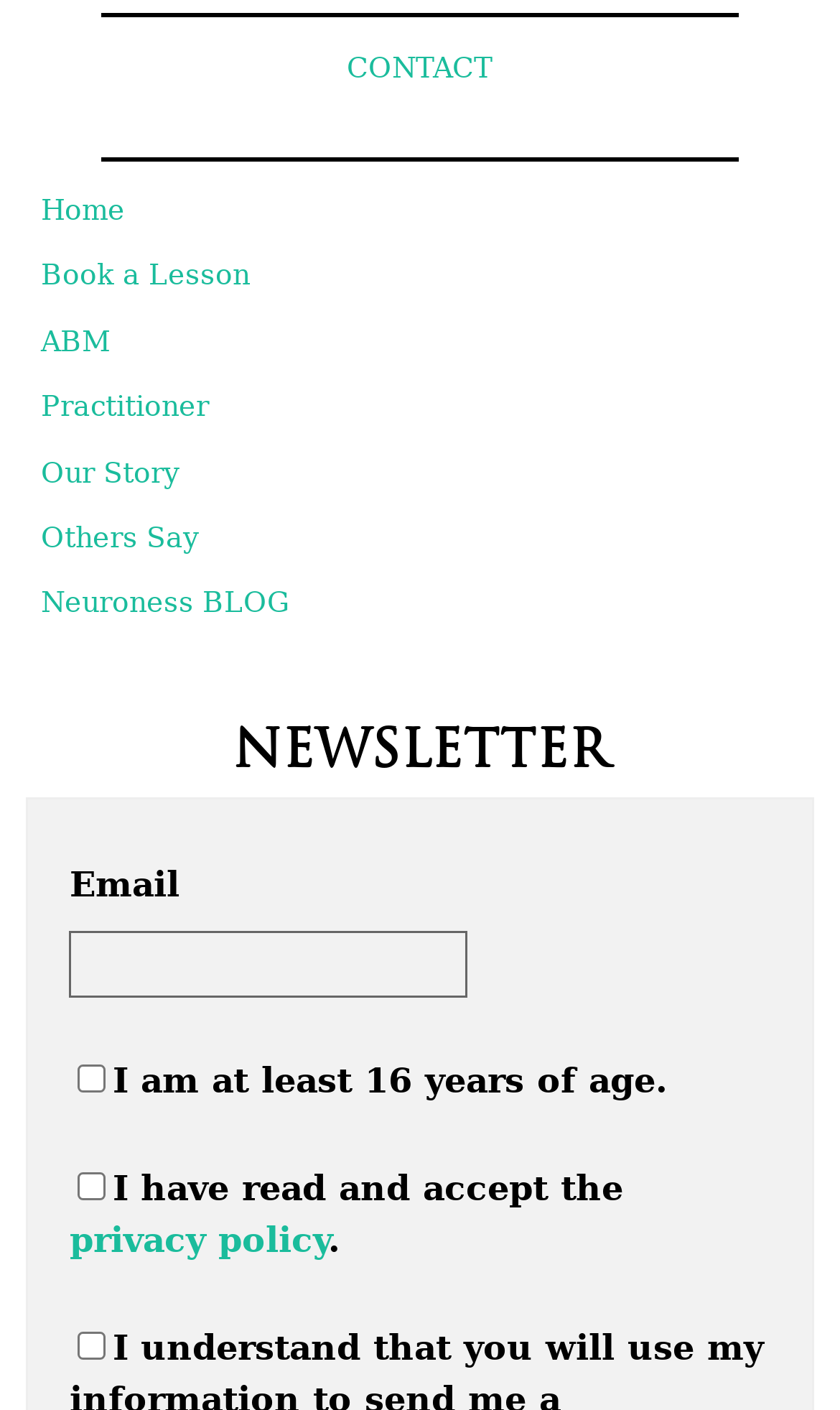Locate the bounding box coordinates of the element you need to click to accomplish the task described by this instruction: "View product details of Rubber Spacer Washer".

None